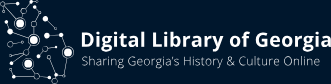Using a single word or phrase, answer the following question: 
What is the tagline of the Digital Library of Georgia?

Sharing Georgia's History & Culture Online